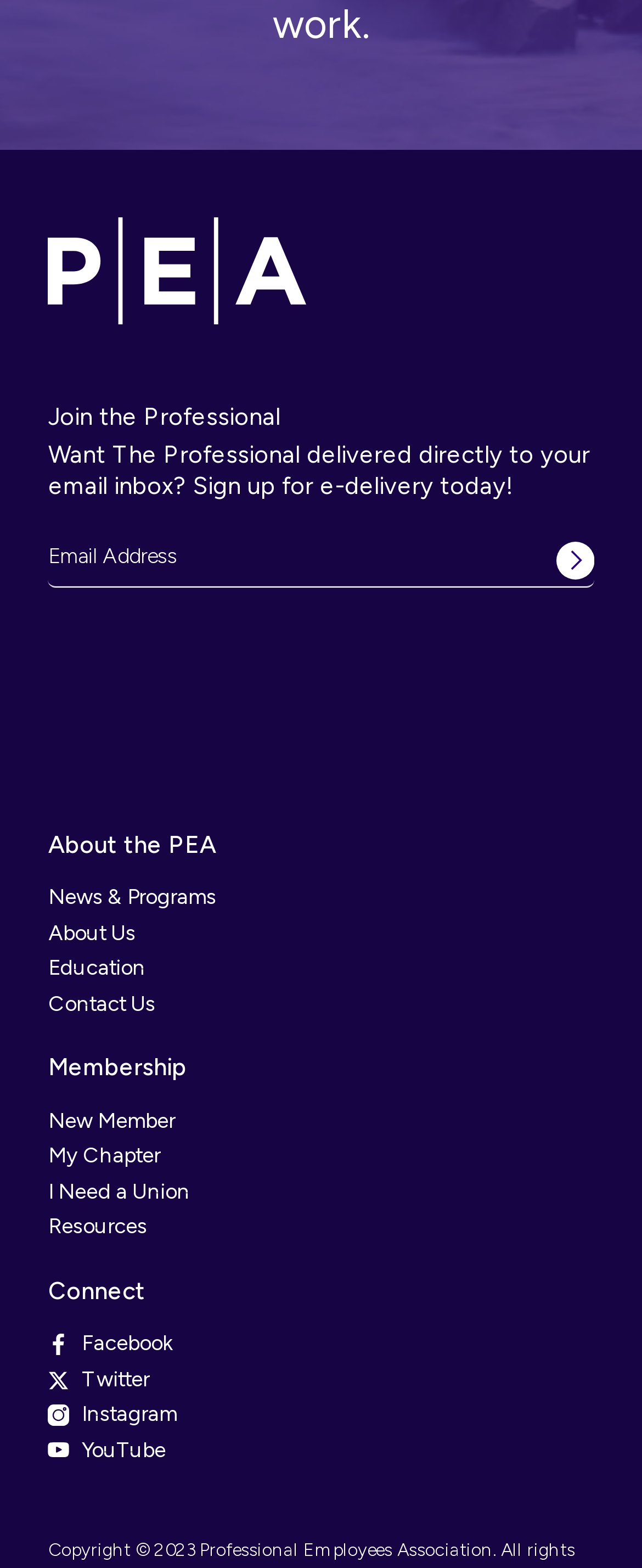How many social media links are available?
Provide an in-depth and detailed explanation in response to the question.

The webpage has links to Facebook, Twitter, Instagram, and YouTube, which are all social media platforms. Therefore, there are 4 social media links available.